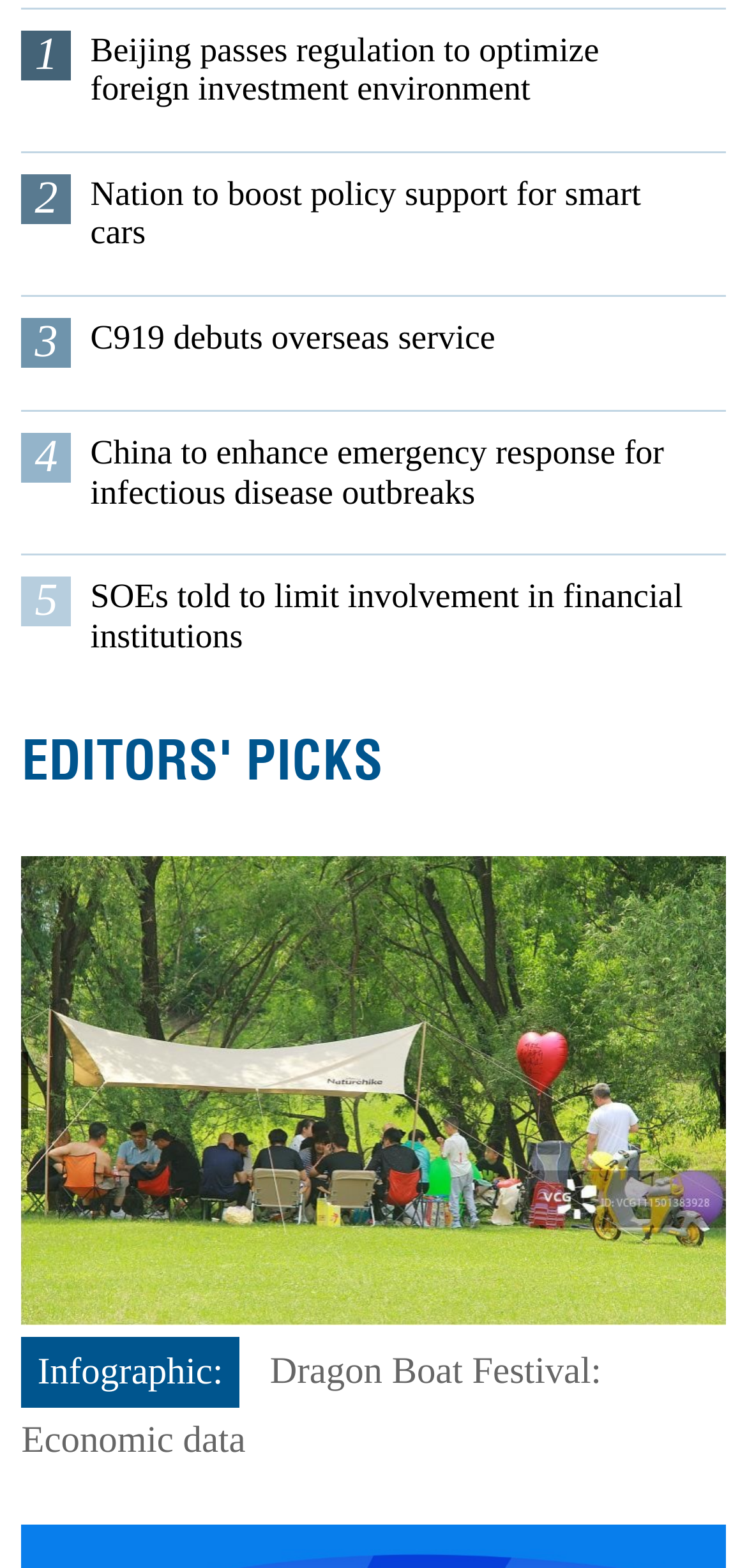How many StaticText elements are in the webpage?
Based on the image, give a concise answer in the form of a single word or short phrase.

5